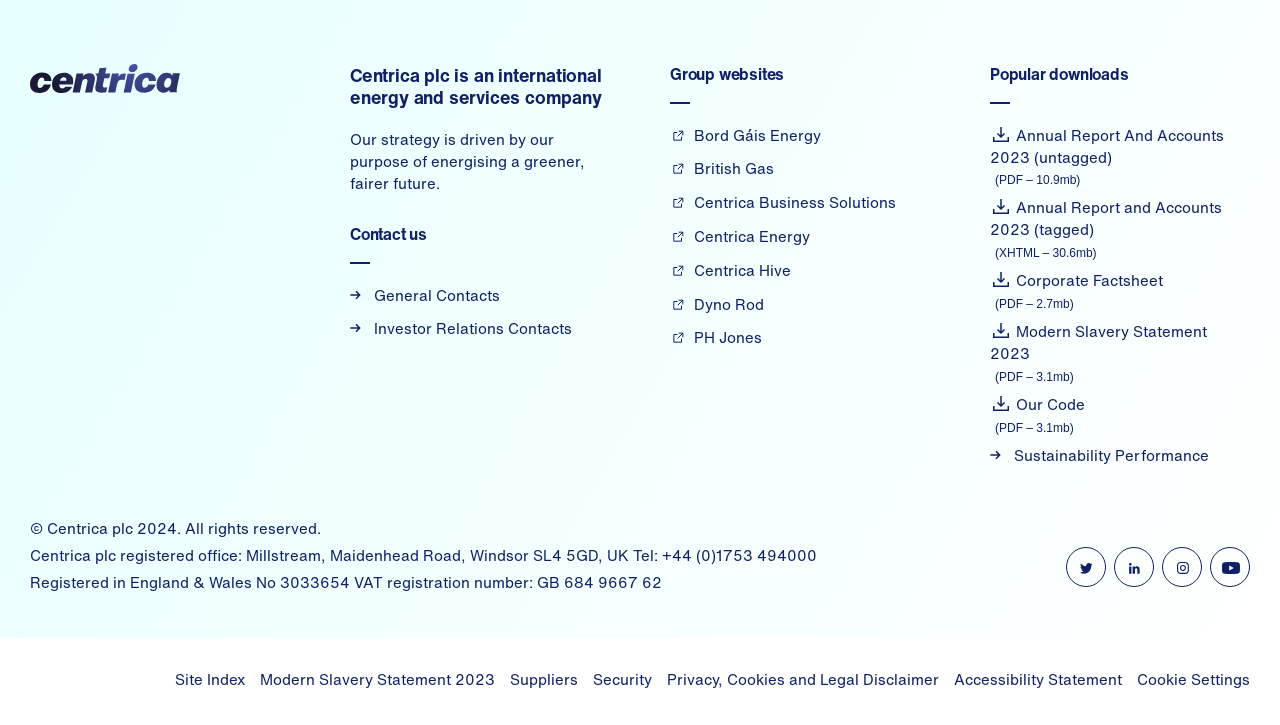Determine the bounding box coordinates for the area that needs to be clicked to fulfill this task: "Click on Kinetic Typography". The coordinates must be given as four float numbers between 0 and 1, i.e., [left, top, right, bottom].

None